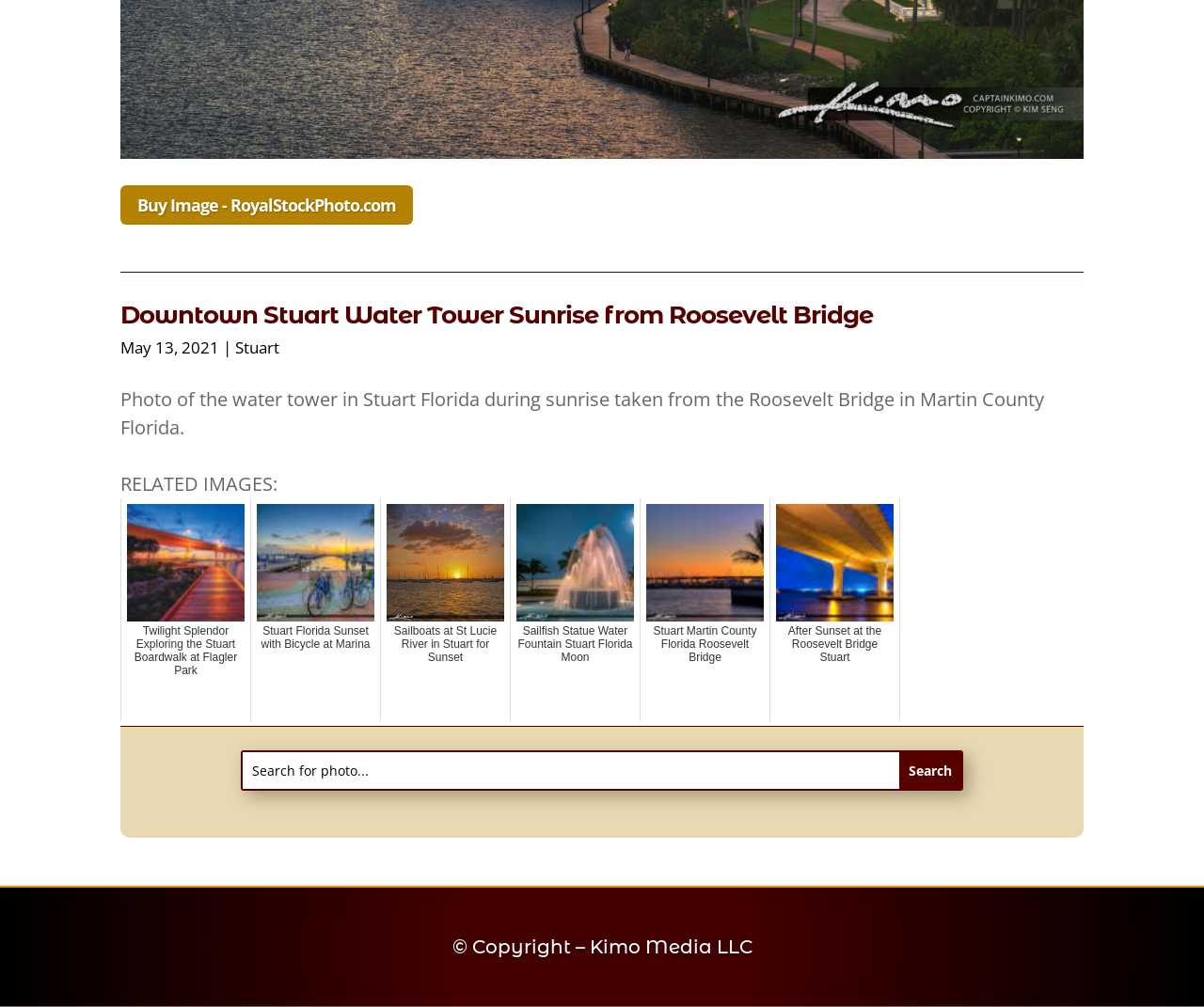Find the bounding box coordinates corresponding to the UI element with the description: "name="s" placeholder="Search for photo..."". The coordinates should be formatted as [left, top, right, bottom], with values as floats between 0 and 1.

[0.202, 0.747, 0.747, 0.784]